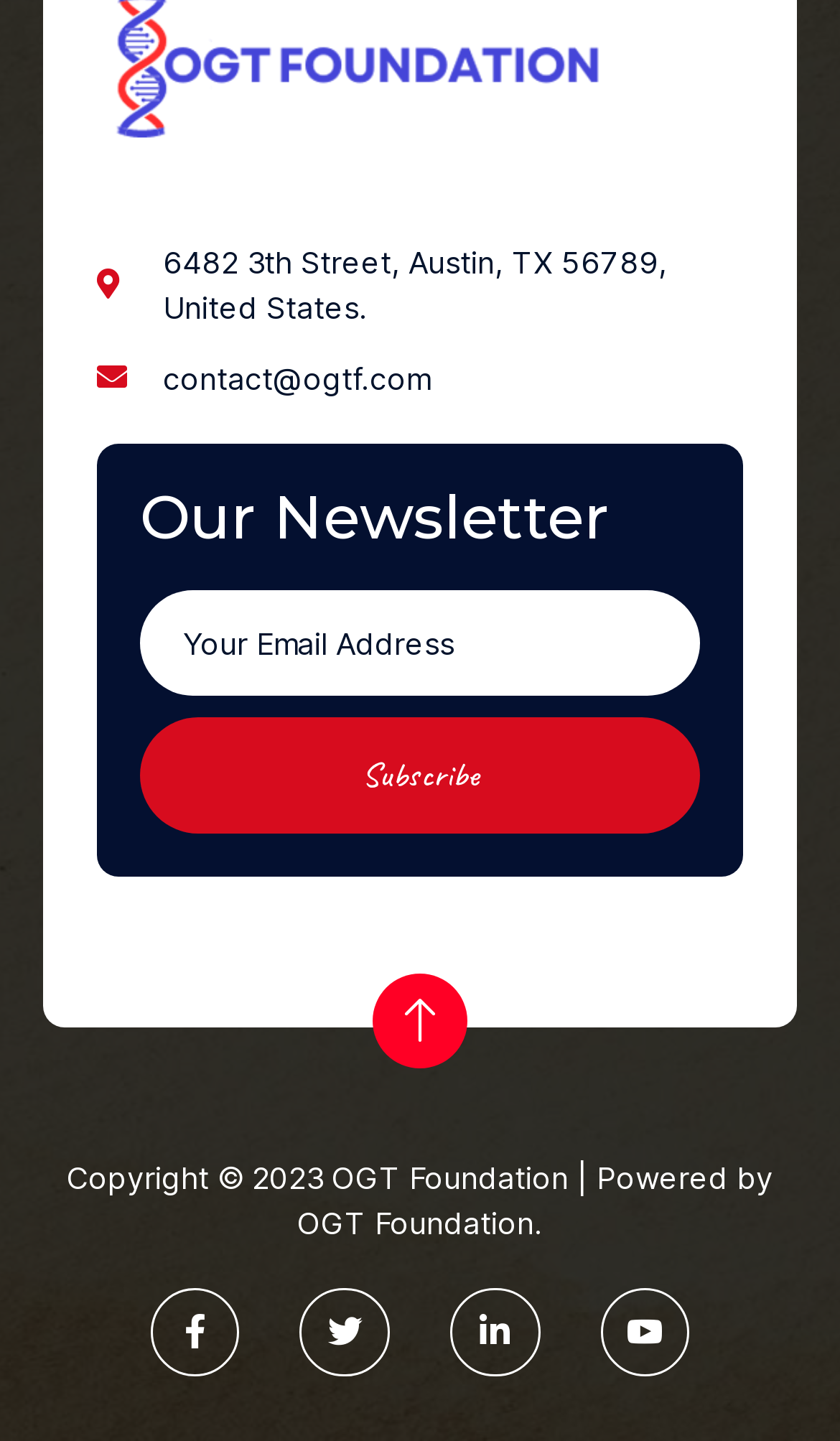Determine the bounding box coordinates for the HTML element mentioned in the following description: "name="email" placeholder="Your Email Address"". The coordinates should be a list of four floats ranging from 0 to 1, represented as [left, top, right, bottom].

[0.167, 0.409, 0.833, 0.482]